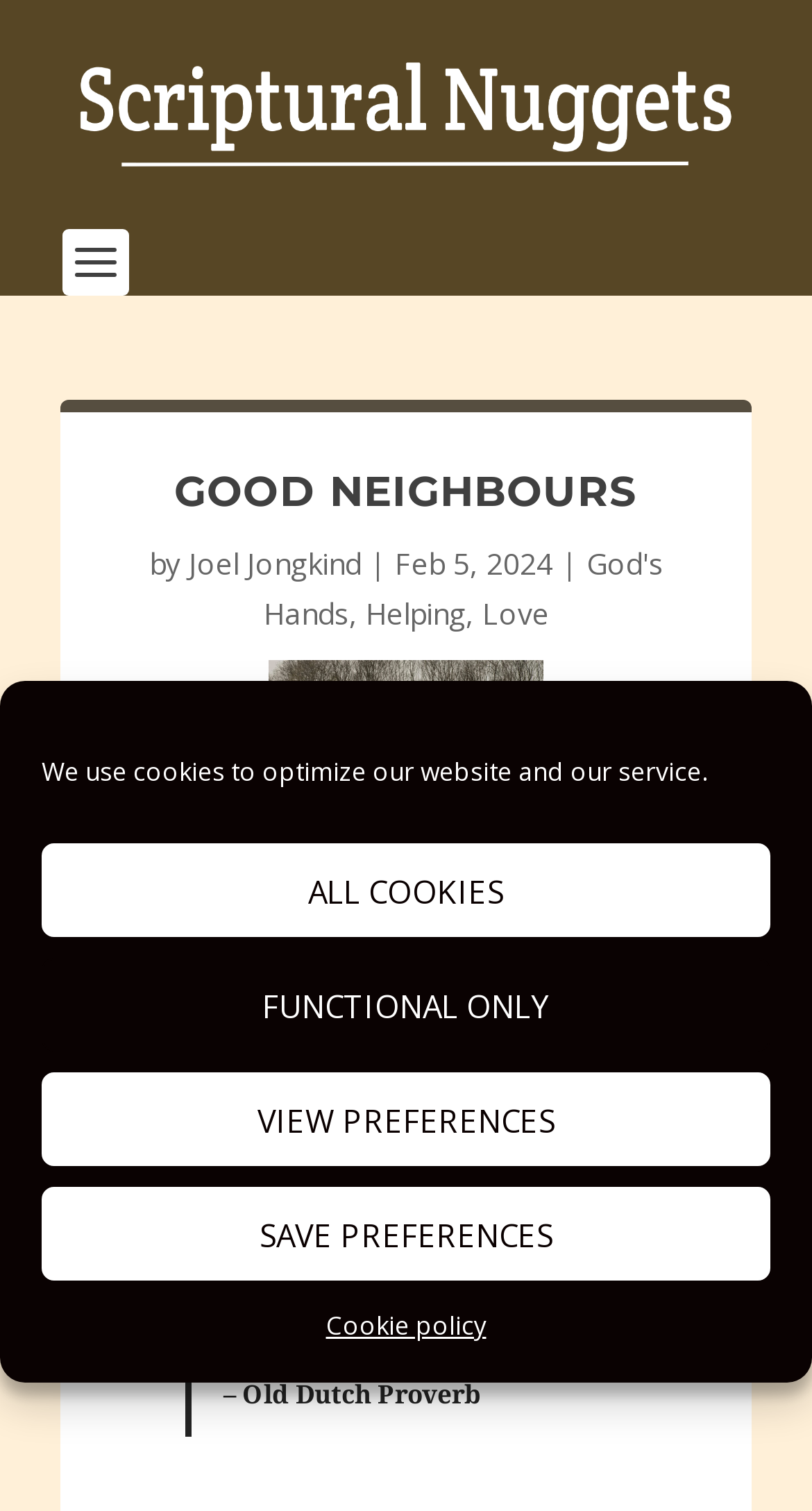Explain the webpage's layout and main content in detail.

This webpage is about "Good Neighbours" and features a scriptural nugget. At the top, there is a dialog box for managing cookie consent, which contains a message about using cookies to optimize the website and service. Below this dialog box, there are four buttons for managing cookie preferences and a link to the cookie policy.

Above the main content, there is a link and an image, both labeled "Scriptural Nuggets", which likely serve as a logo or header for the webpage.

The main content starts with a heading "GOOD NEIGHBOURS" followed by the author's name, "Joel Jongkind", and the date "Feb 5, 2024". Below this, there are three links: "God's Hands", "Helping", and "Love", which may be related to the topic of good neighbours.

To the right of these links, there is an image, and below it, a blockquote containing a quote "It is better to have a good neighbour than a distant friend." attributed to an "Old Dutch Proverb". This quote is likely the main content of the scriptural nugget.

Overall, the webpage appears to be a blog post or article about the importance of good neighbours, with a focus on a scriptural or inspirational message.